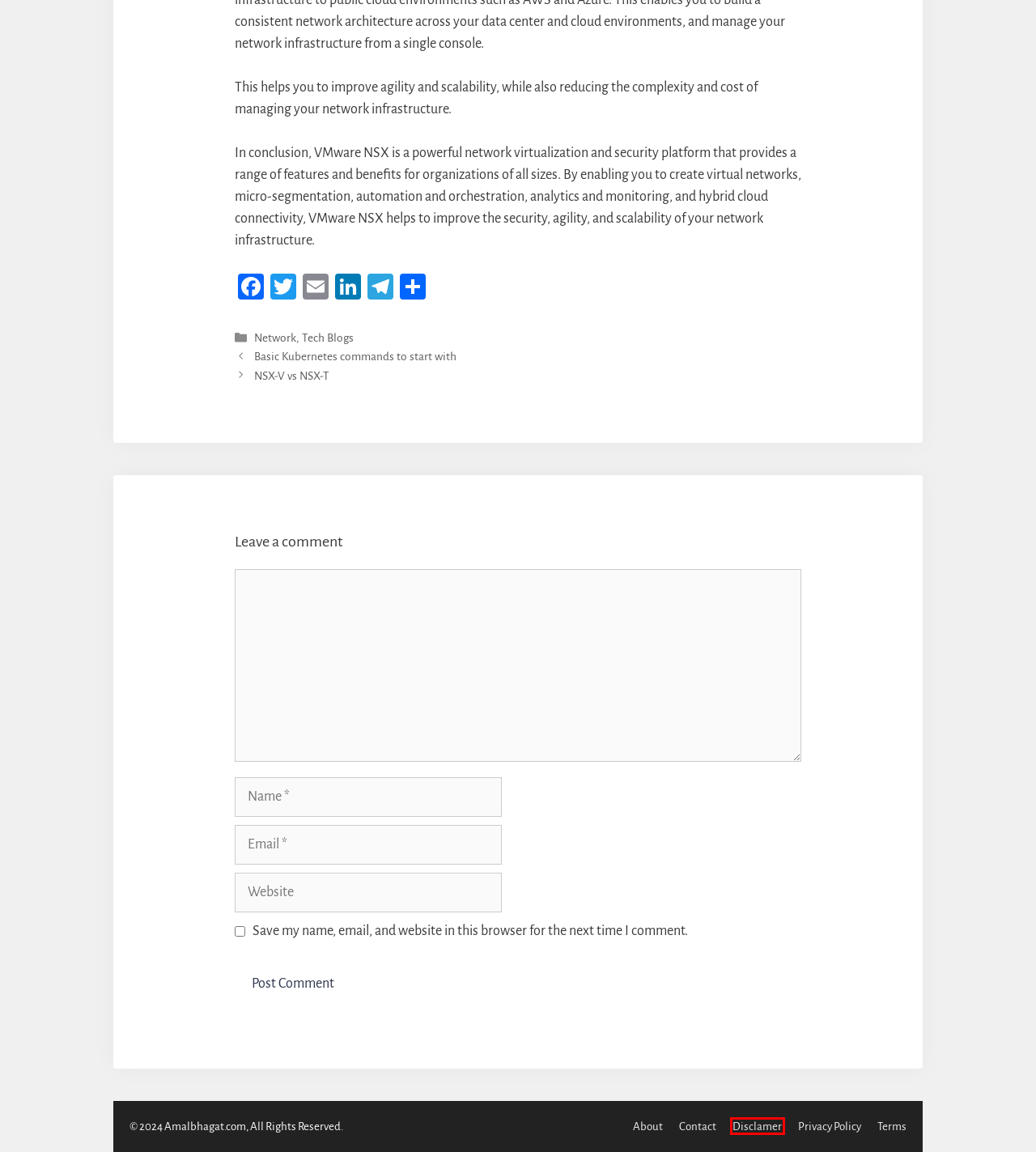You have a screenshot of a webpage with a red bounding box around a UI element. Determine which webpage description best matches the new webpage that results from clicking the element in the bounding box. Here are the candidates:
A. NSX-V vs NSX-T - amalbhagat.com
B. Non-Tech - amalbhagat.com
C. Privacy Policy - amalbhagat.com
D. Terms - amalbhagat.com
E. Disclamer - amalbhagat.com
F. vSAN - amalbhagat.com
G. Basic Kubernetes commands to start with - amalbhagat.com
H. About - amalbhagat.com

E